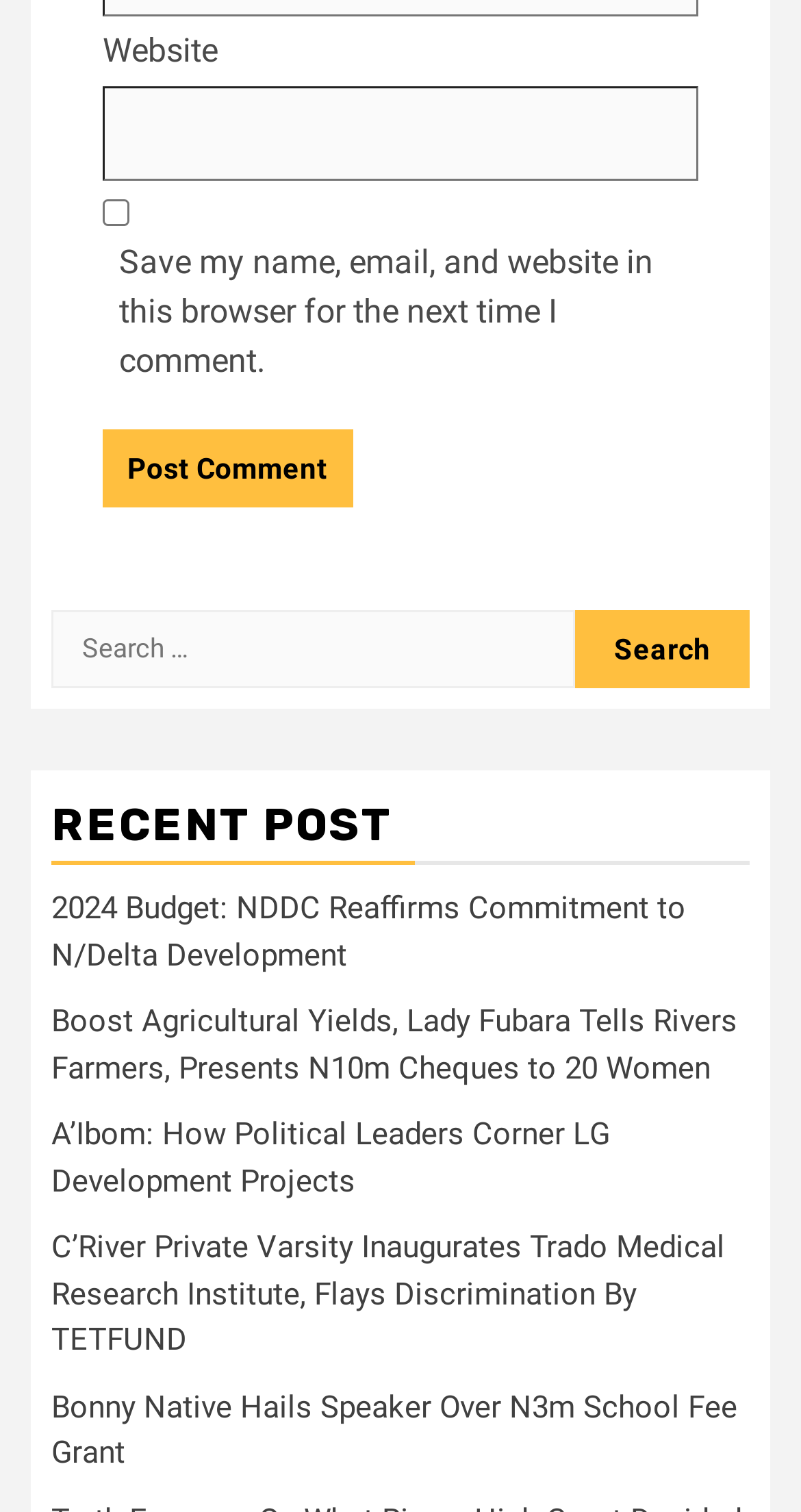Identify the bounding box coordinates of the clickable region to carry out the given instruction: "Post a comment".

[0.128, 0.284, 0.44, 0.336]